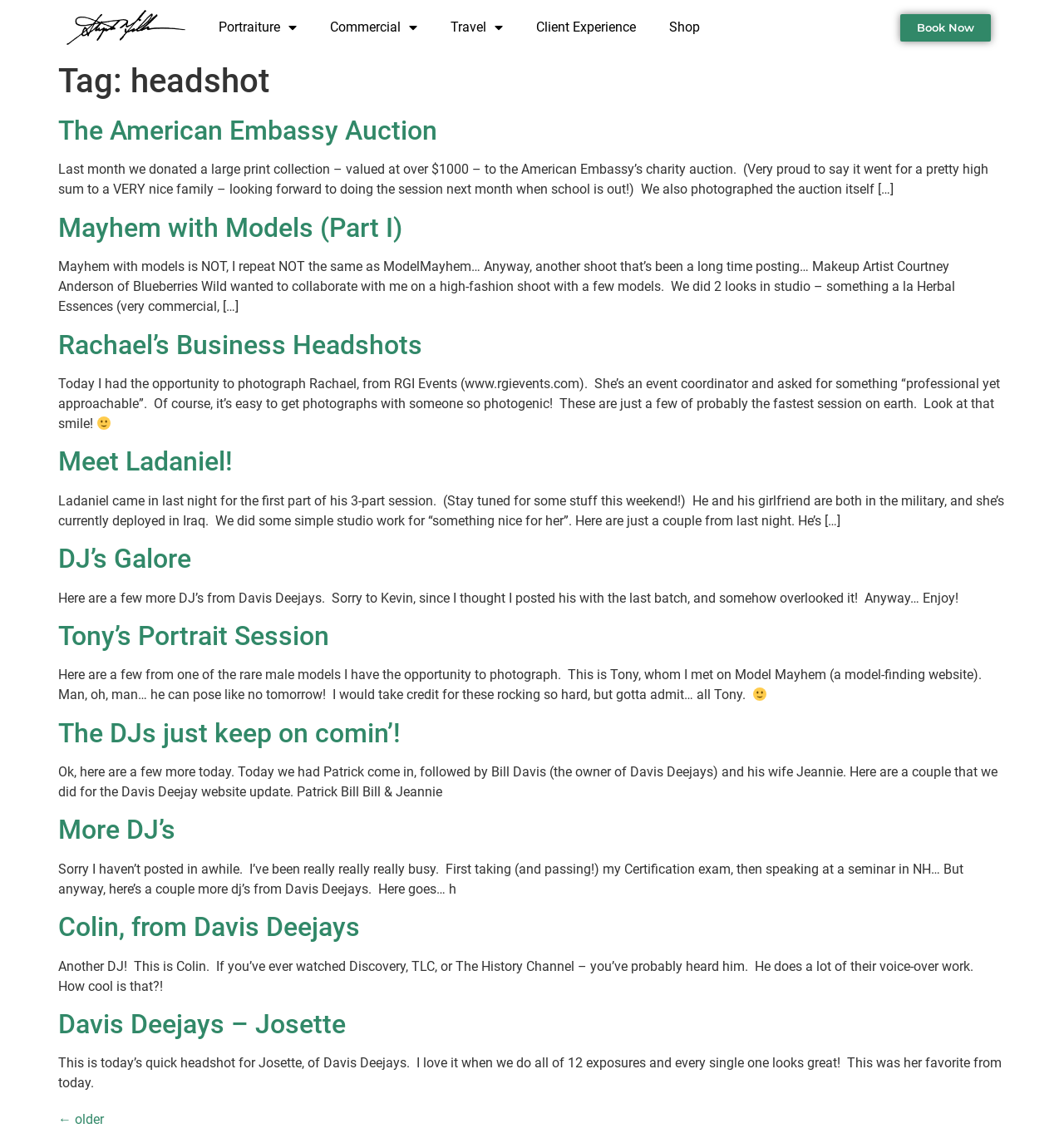What is the name of the model featured in the article 'Rachael’s Business Headshots'?
Based on the screenshot, give a detailed explanation to answer the question.

In the article 'Rachael’s Business Headshots', it is mentioned that the model being photographed is Rachael, who is an event coordinator and needed professional yet approachable headshots.